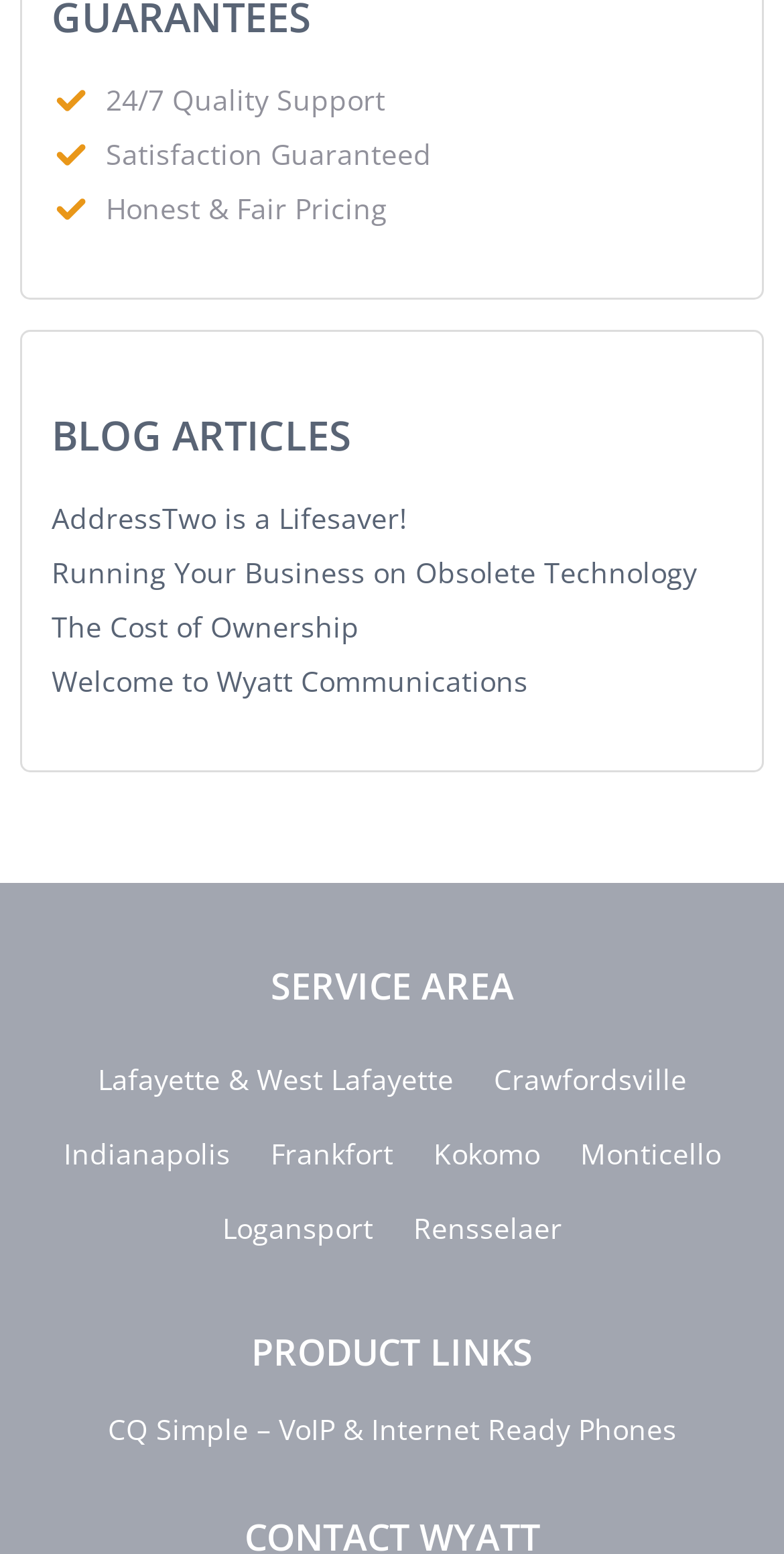Please find the bounding box coordinates for the clickable element needed to perform this instruction: "learn about 'CQ Simple – VoIP & Internet Ready Phones'".

[0.137, 0.907, 0.863, 0.932]